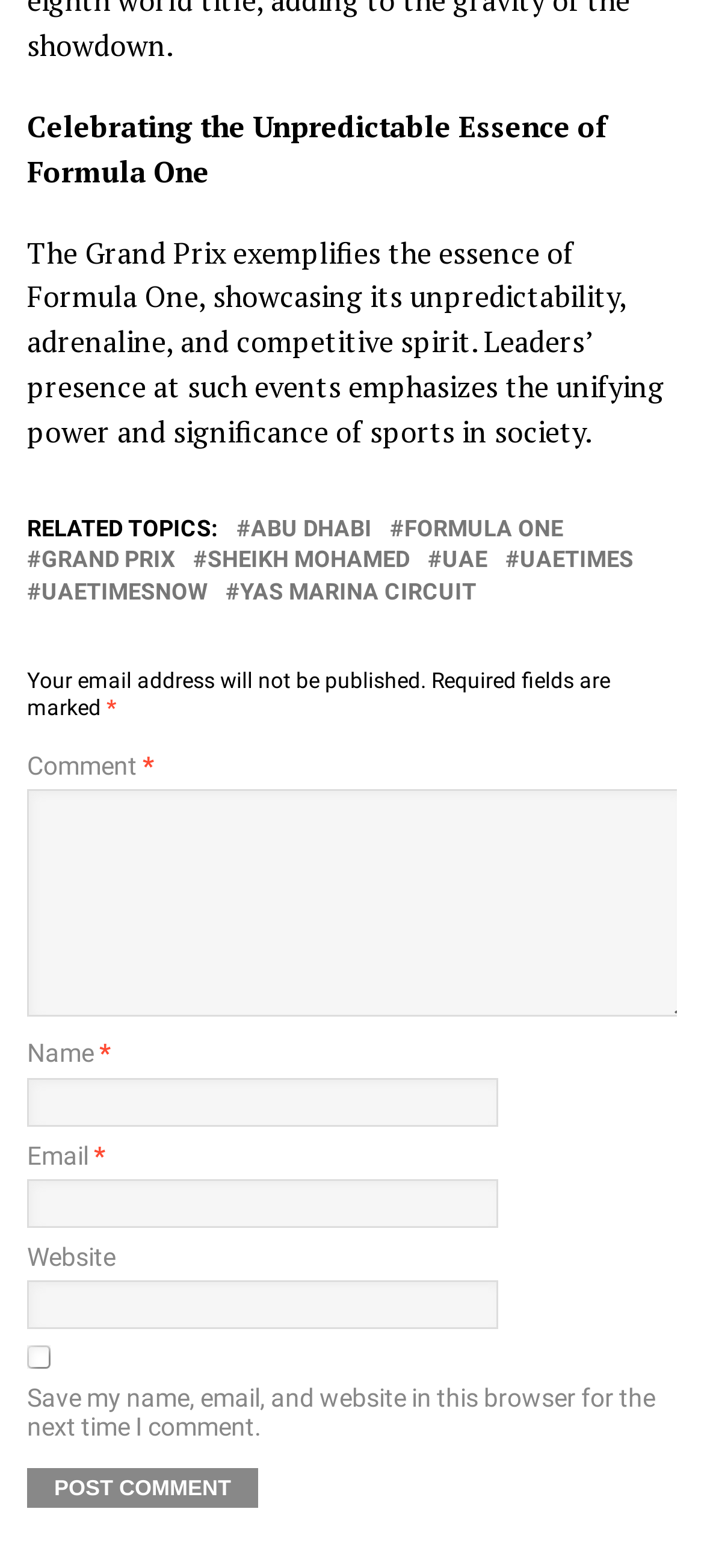Determine the bounding box coordinates for the element that should be clicked to follow this instruction: "Type your comment in the 'Comment' field". The coordinates should be given as four float numbers between 0 and 1, in the format [left, top, right, bottom].

[0.038, 0.503, 0.968, 0.648]